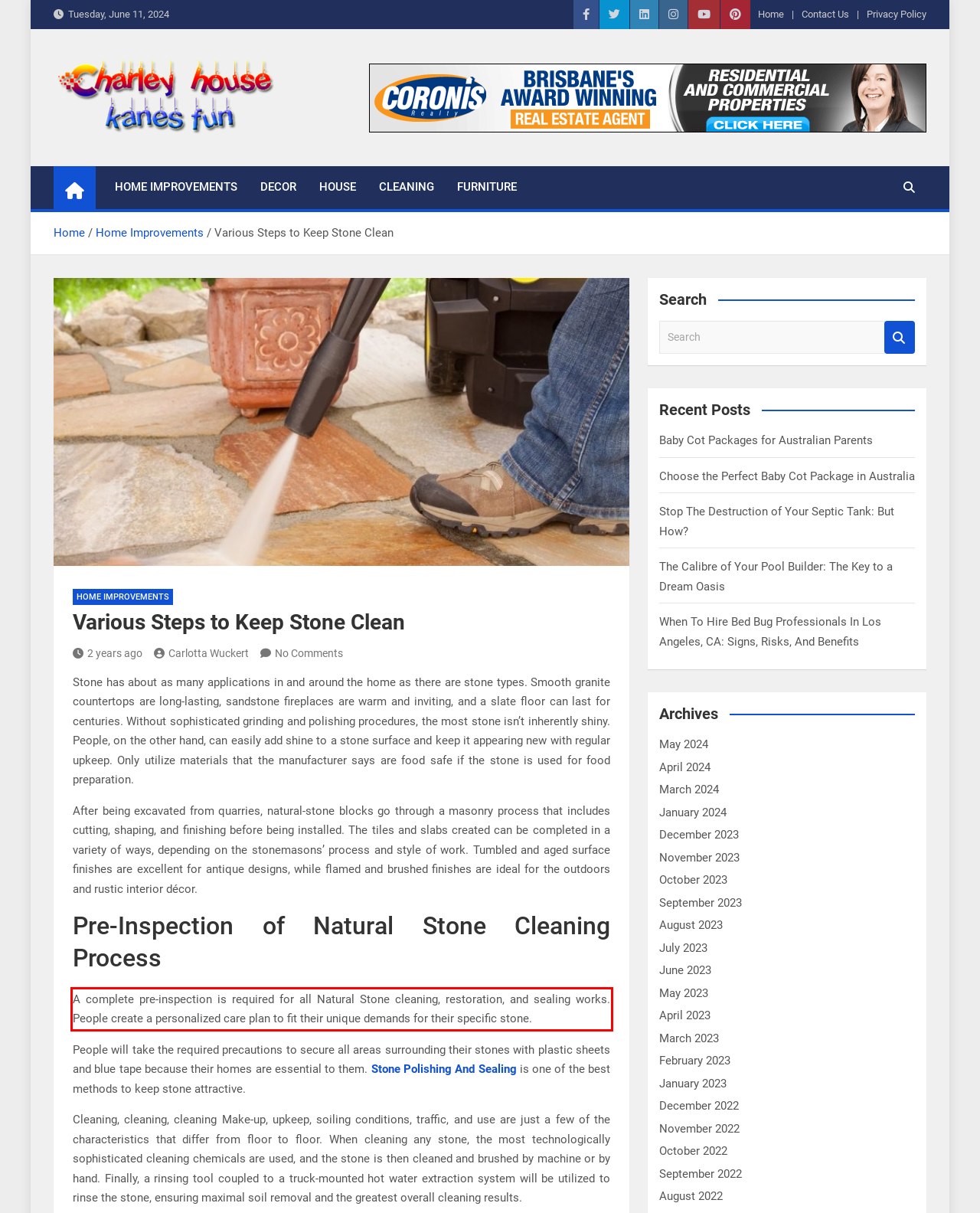Please analyze the screenshot of a webpage and extract the text content within the red bounding box using OCR.

A complete pre-inspection is required for all Natural Stone cleaning, restoration, and sealing works. People create a personalized care plan to fit their unique demands for their specific stone.